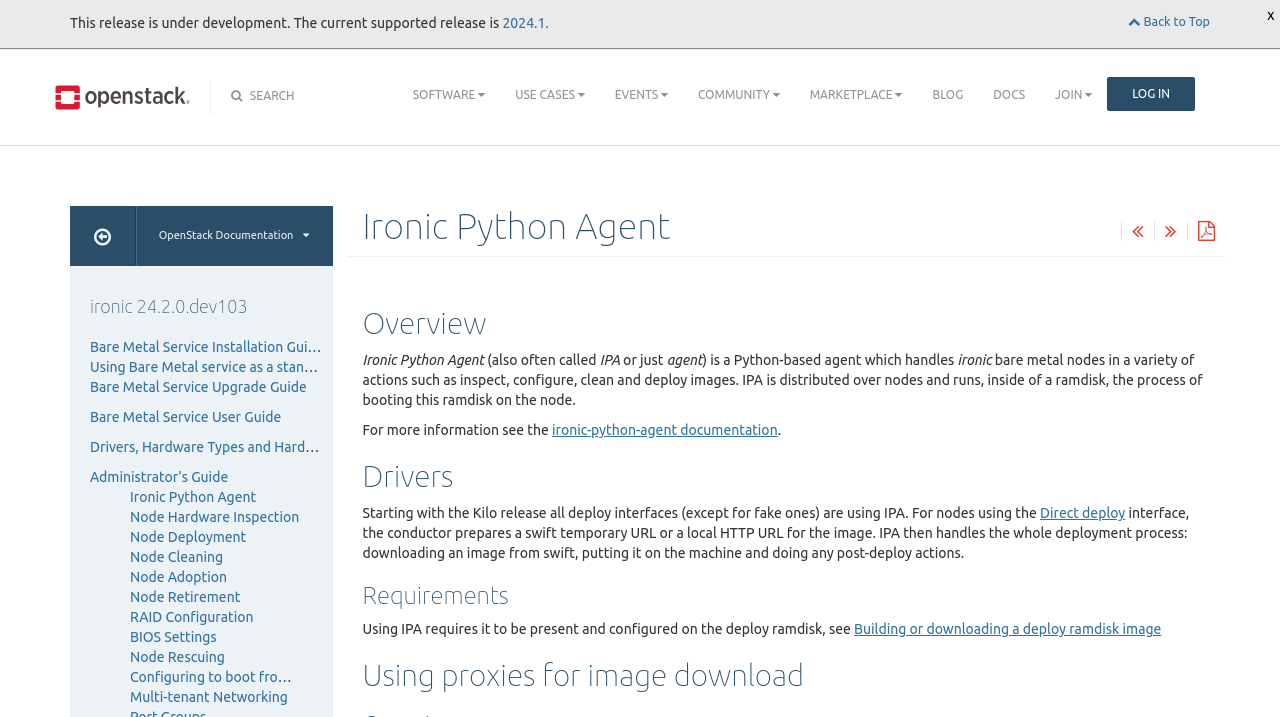Given the content of the image, can you provide a detailed answer to the question?
What is the release version of ironic mentioned on the webpage?

The release version of ironic can be found in the link 'ironic 24.2.0.dev103' on the webpage, which is also mentioned in the heading 'ironic 24.2.0.dev103'.